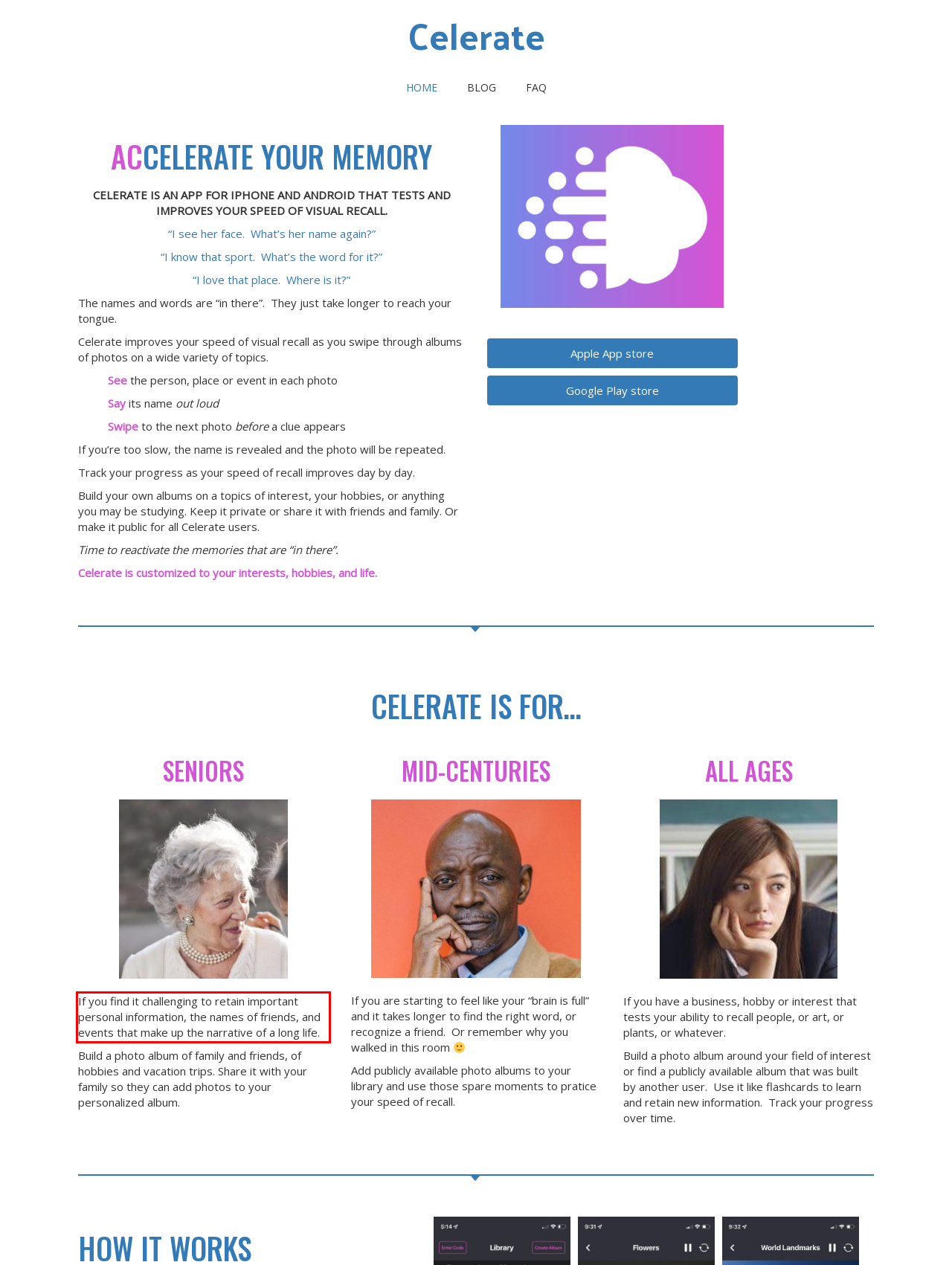Analyze the screenshot of the webpage that features a red bounding box and recognize the text content enclosed within this red bounding box.

If you find it challenging to retain important personal information, the names of friends, and events that make up the narrative of a long life.